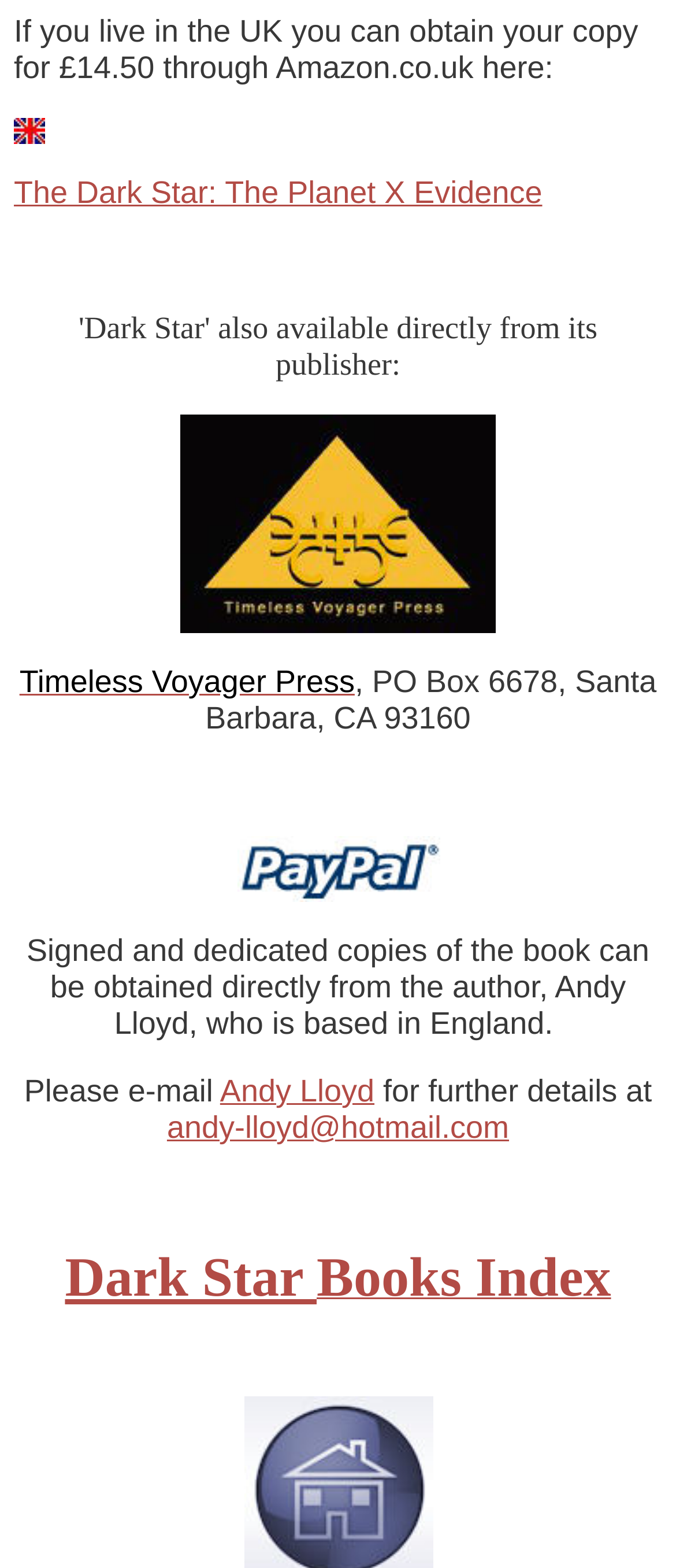Who is the author of the book?
Using the information from the image, answer the question thoroughly.

The author of the book is mentioned in the text 'Signed and dedicated copies of the book can be obtained directly from the author, Andy Lloyd, who is based in England.' which is located in the middle of the webpage.